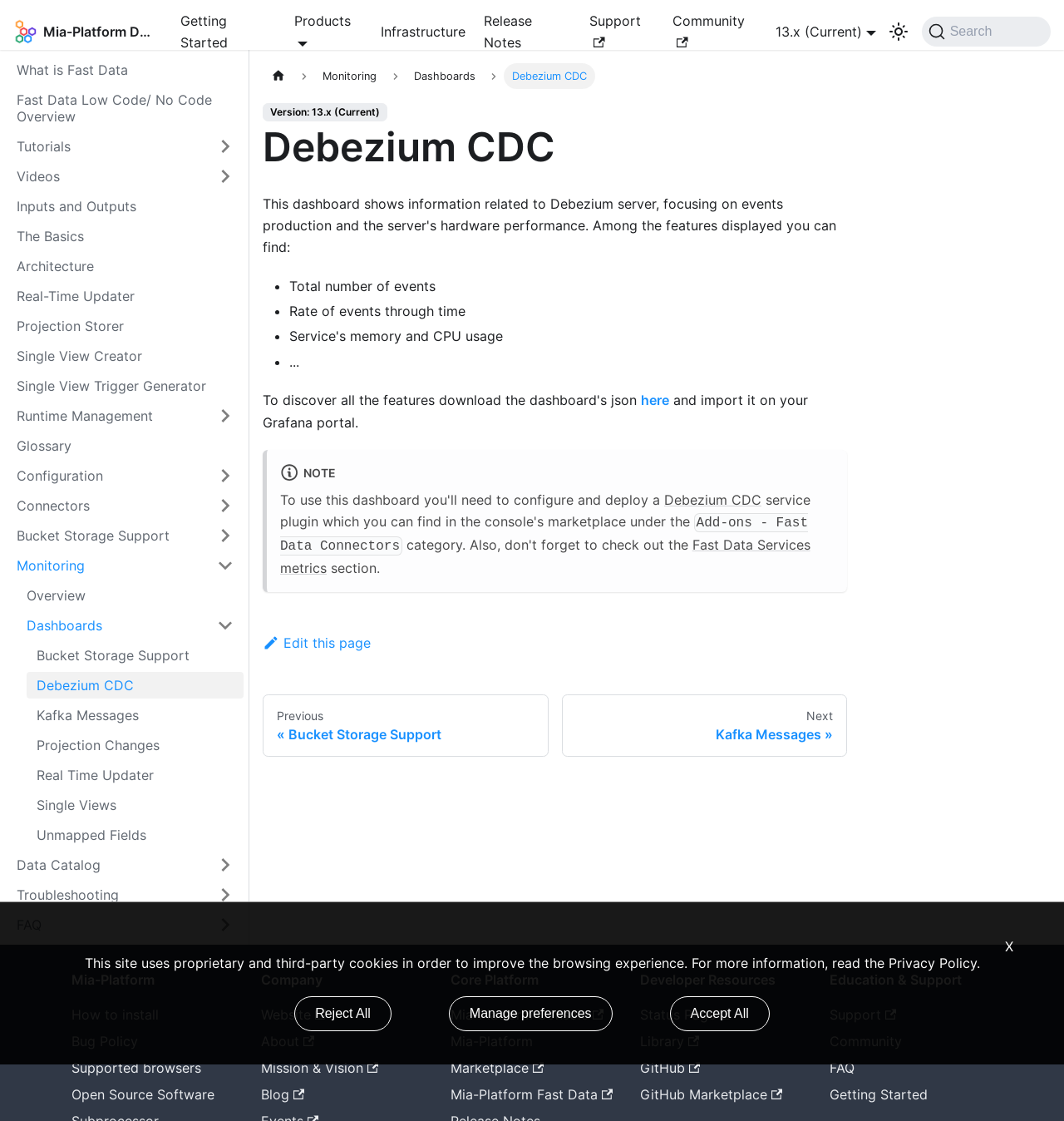Please answer the following question using a single word or phrase: 
What is the name of the logo in the top left corner?

Mia-Platform logo